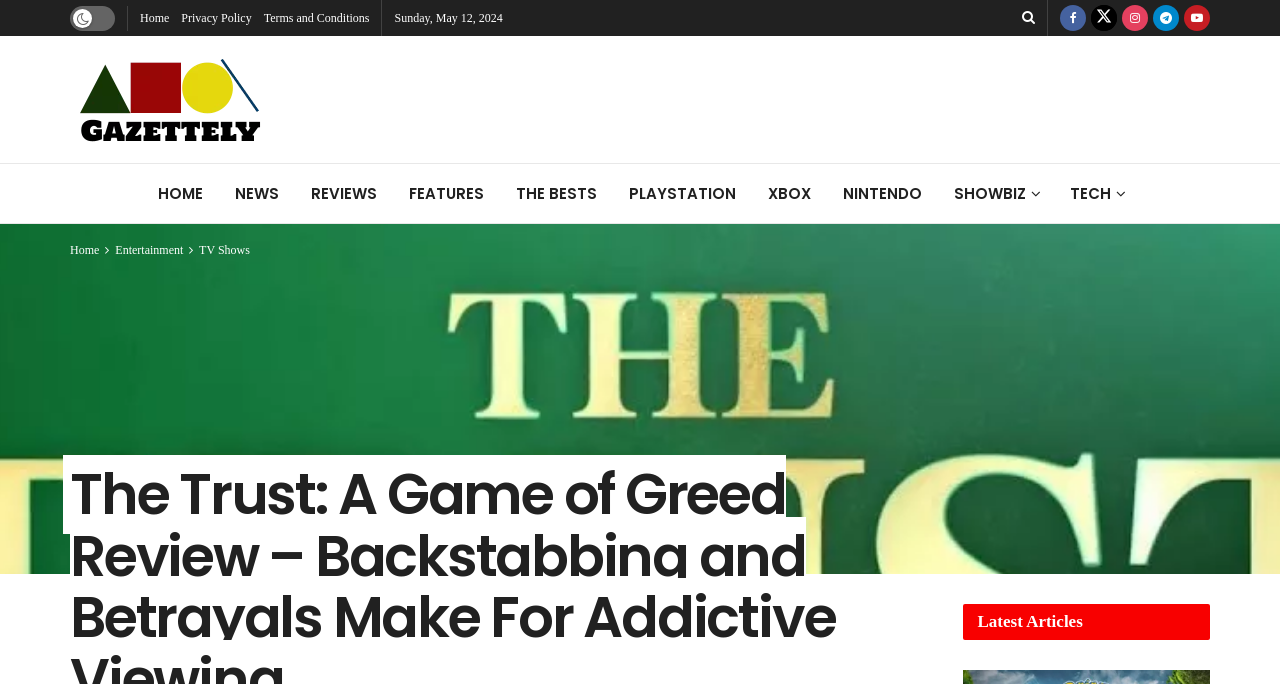Please find and report the bounding box coordinates of the element to click in order to perform the following action: "visit showbiz page". The coordinates should be expressed as four float numbers between 0 and 1, in the format [left, top, right, bottom].

[0.732, 0.24, 0.823, 0.326]